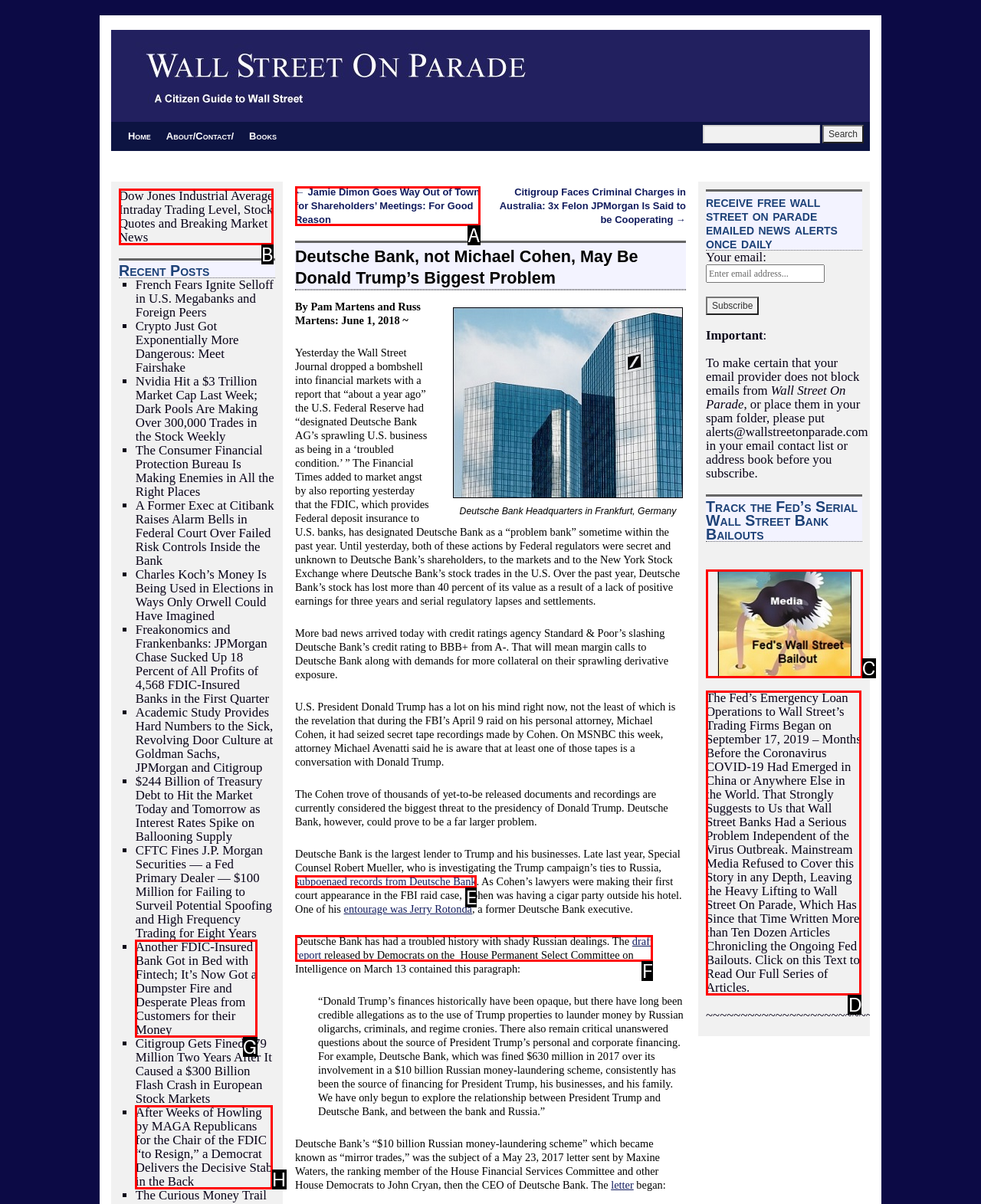Decide which UI element to click to accomplish the task: Read more about the Fed's Wall Street bailout
Respond with the corresponding option letter.

C